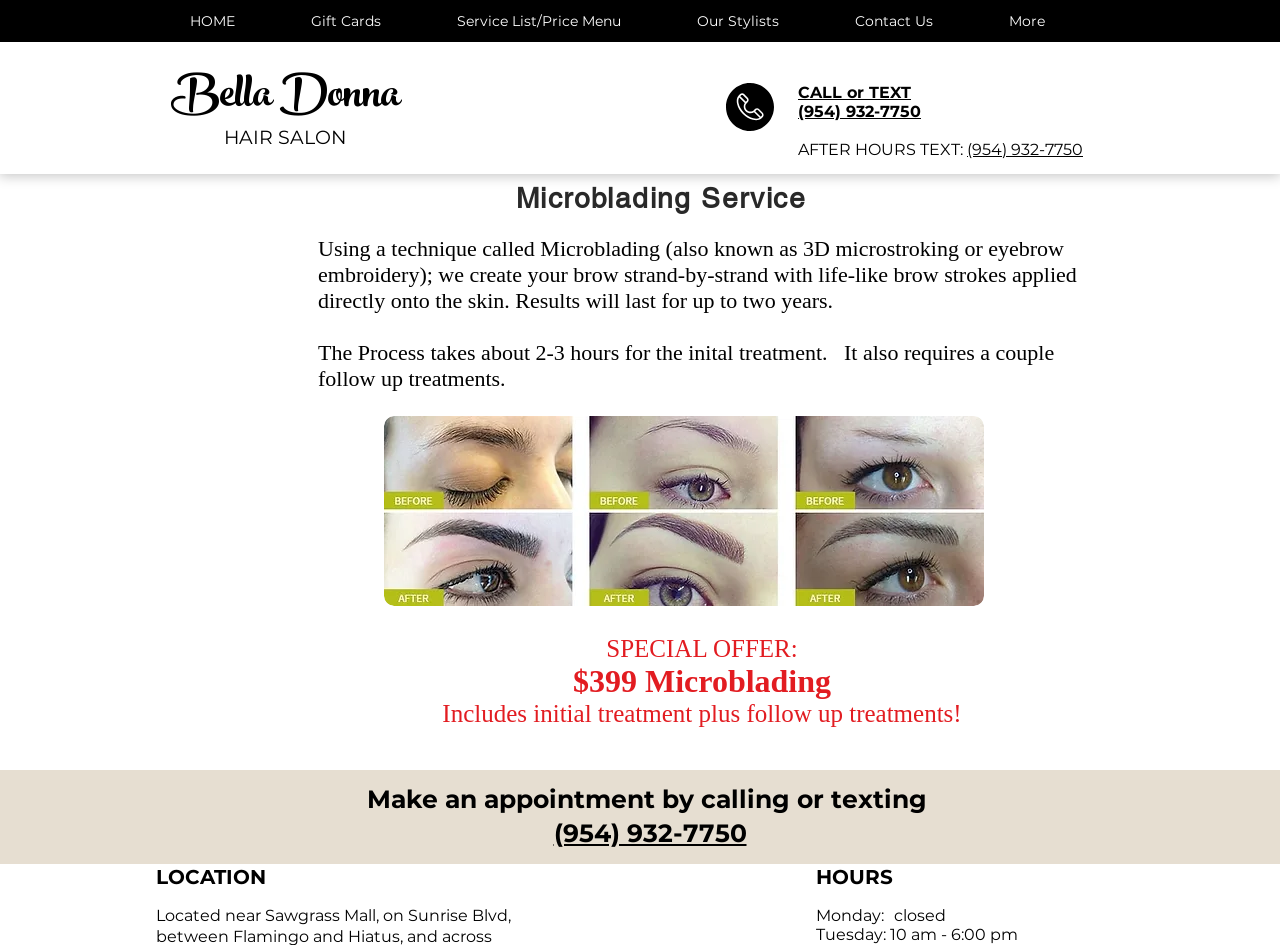Give an in-depth explanation of the webpage layout and content.

The webpage is about a hair salon called Bella Donna, with a focus on microblading services. At the top, there is a navigation menu with links to different sections of the website, including "HOME", "Gift Cards", "Service List/Price Menu", "Our Stylists", and "Contact Us". 

Below the navigation menu, there is a heading that reads "Bella Donna" and another heading that reads "HAIR SALON". 

On the left side of the page, there is a section with a phone number and a call-to-action to "CALL or TEXT" for appointments. 

The main content of the page is about microblading services. There is a heading that reads "Microblading Service" and a paragraph of text that explains the microblading technique and its results. 

Below the explanatory text, there is an image related to microblading. 

Further down, there is a special offer section that highlights a $399 deal for microblading, which includes the initial treatment and follow-up treatments. 

The page also includes a section with the salon's location and hours of operation, which lists the hours for each day of the week.